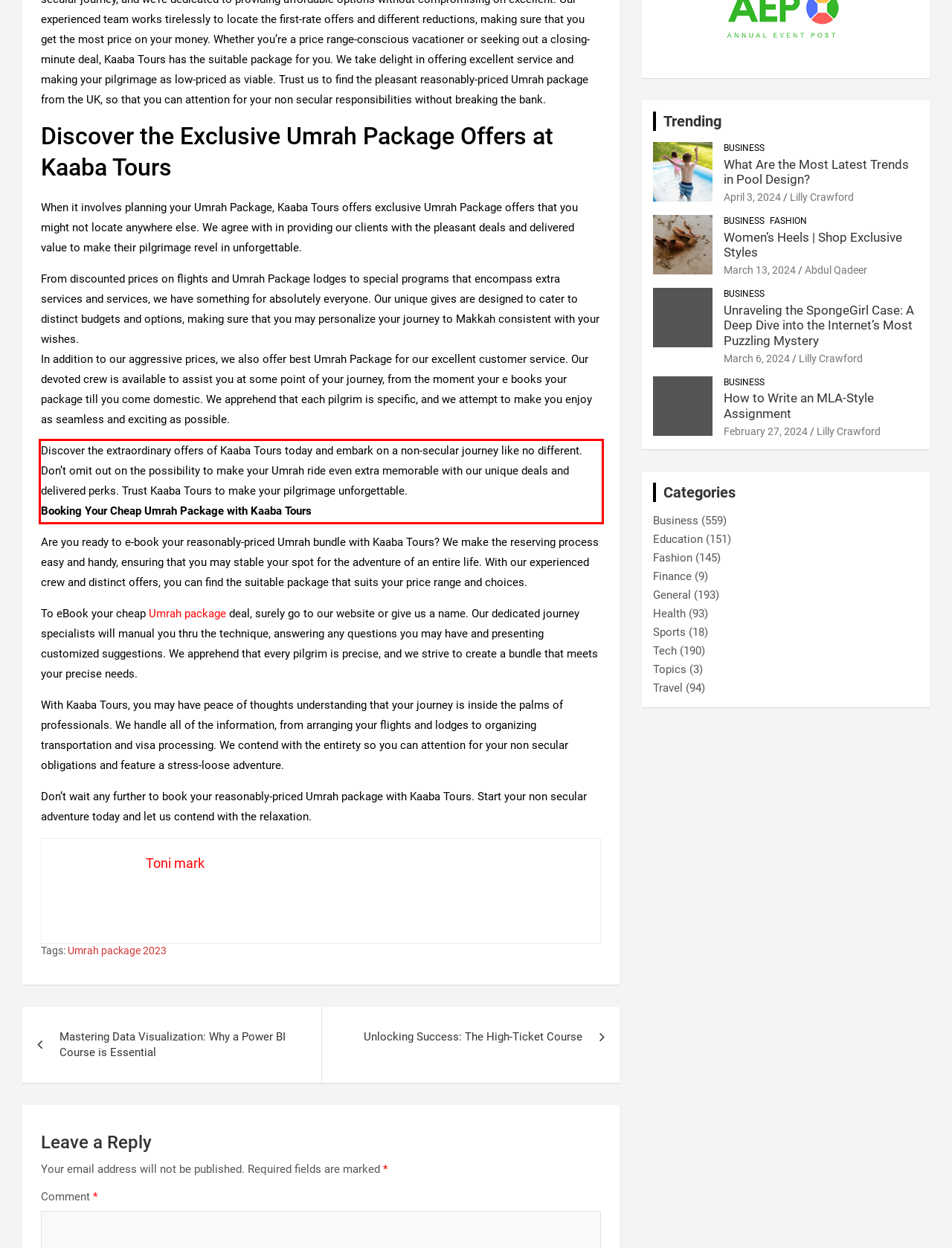By examining the provided screenshot of a webpage, recognize the text within the red bounding box and generate its text content.

Discover the extraordinary offers of Kaaba Tours today and embark on a non-secular journey like no different. Don’t omit out on the possibility to make your Umrah ride even extra memorable with our unique deals and delivered perks. Trust Kaaba Tours to make your pilgrimage unforgettable. Booking Your Cheap Umrah Package with Kaaba Tours